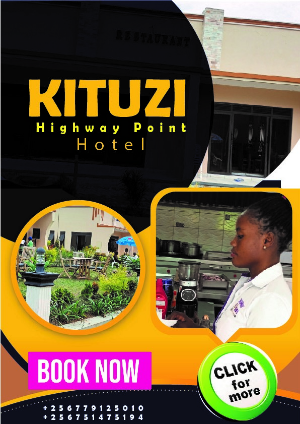What is the staff member engaged in on the right side?
Answer the question based on the image using a single word or a brief phrase.

Preparing food